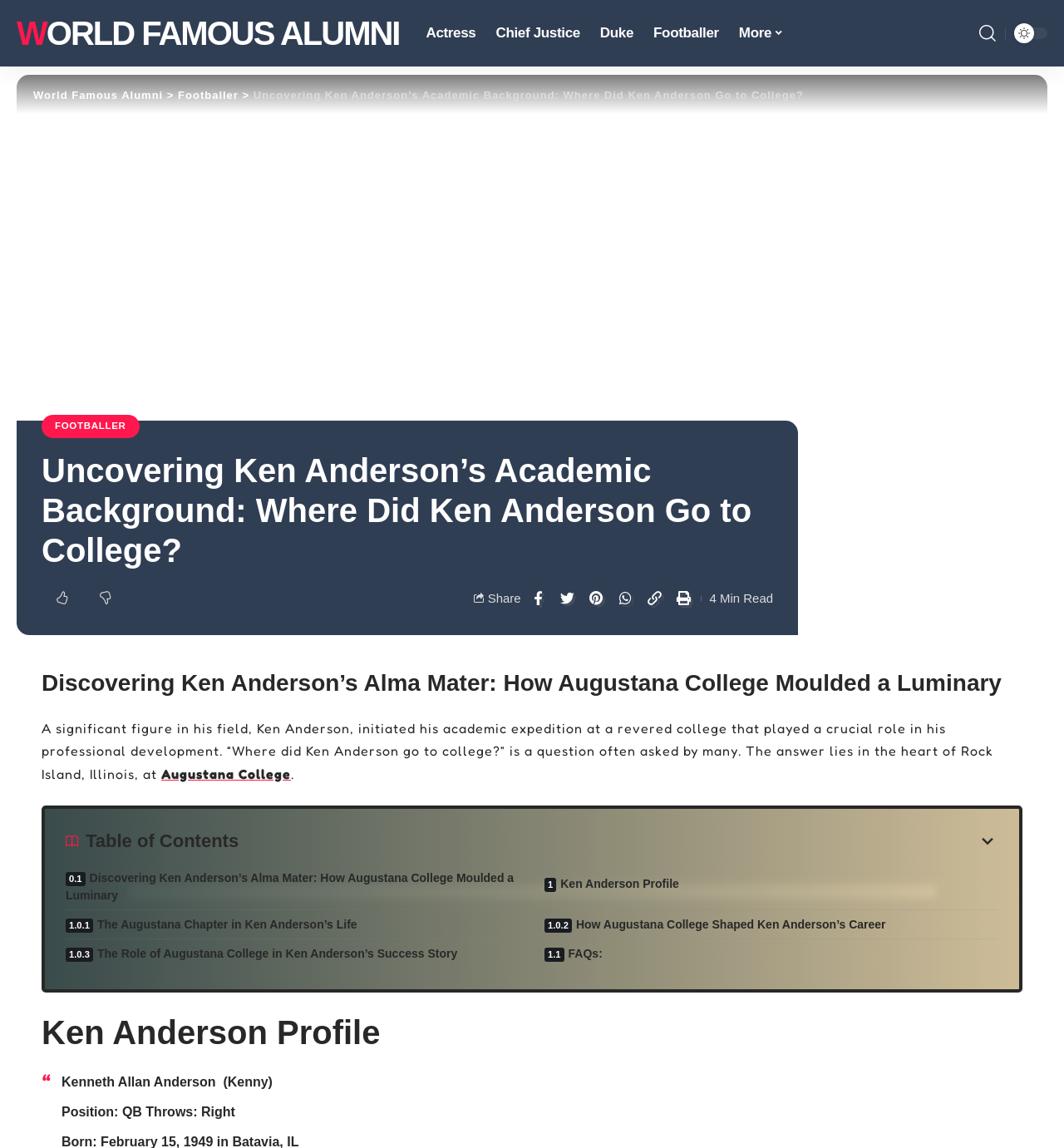What is the name of the college Ken Anderson attended?
Using the image as a reference, answer the question in detail.

I found the answer by reading the text in the section 'Discovering Ken Anderson’s Alma Mater: How Augustana College Moulded a Luminary', which mentions that Ken Anderson initiated his academic expedition at Augustana College in Rock Island, Illinois.